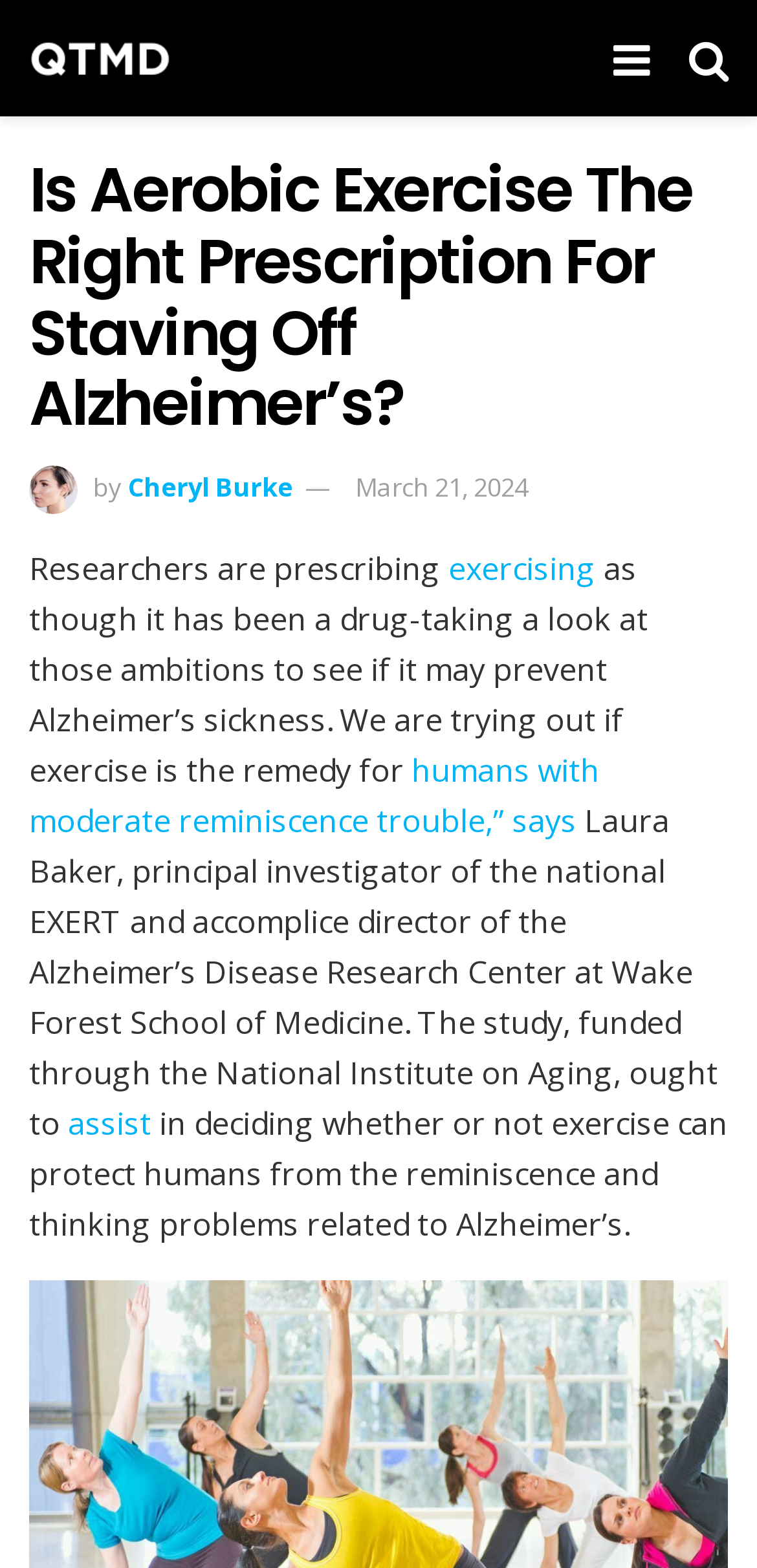Explain the webpage in detail, including its primary components.

The webpage appears to be an article from QT Magazine Doom, with a title "Is Aerobic Exercise The Right Prescription For Staving Off Alzheimer's?" prominently displayed at the top. Below the title, there is a small image of Cheryl Burke, accompanied by her name and the date "March 21, 2024". 

The main content of the article starts with a paragraph of text, which discusses how researchers are prescribing exercise as a potential remedy to prevent Alzheimer's disease. The text is divided into several sections, with some words and phrases highlighted as links, such as "exercising", "humans with moderate memory trouble", and "assist". 

At the top right corner of the page, there are two icons, represented by '\uf0c9' and '\uf002', which are likely social media links or sharing buttons. The QT Magazine Doom logo is displayed at the top left corner, which is also a link. 

There is no clear separation between sections, but the text flows continuously, discussing the study on exercise and Alzheimer's disease, with quotes from Laura Baker, the principal investigator of the national EXERT and associate director of the Alzheimer's Disease Research Center at Wake Forest School of Medicine.